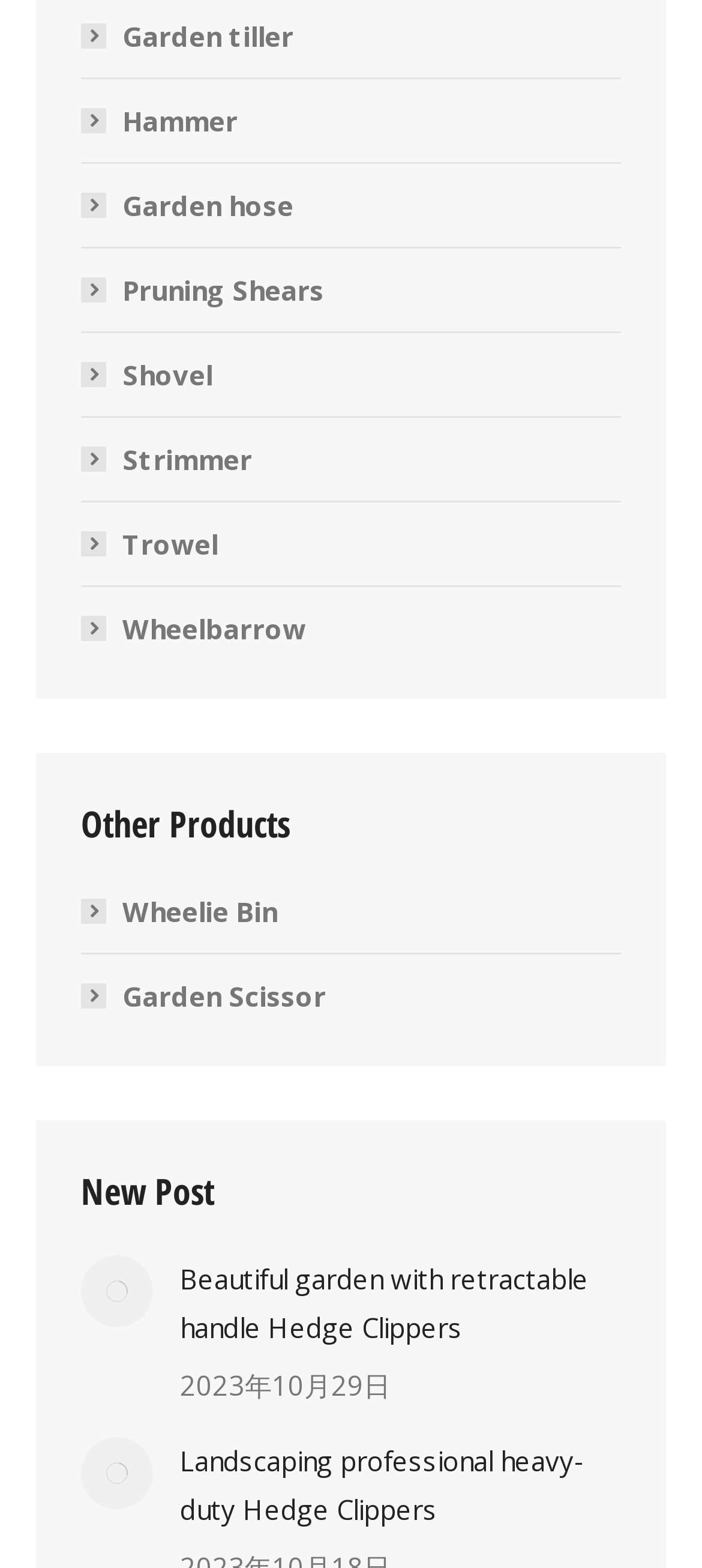Provide the bounding box coordinates of the UI element this sentence describes: "Landscaping professional heavy-duty Hedge Clippers".

[0.256, 0.916, 0.885, 0.978]